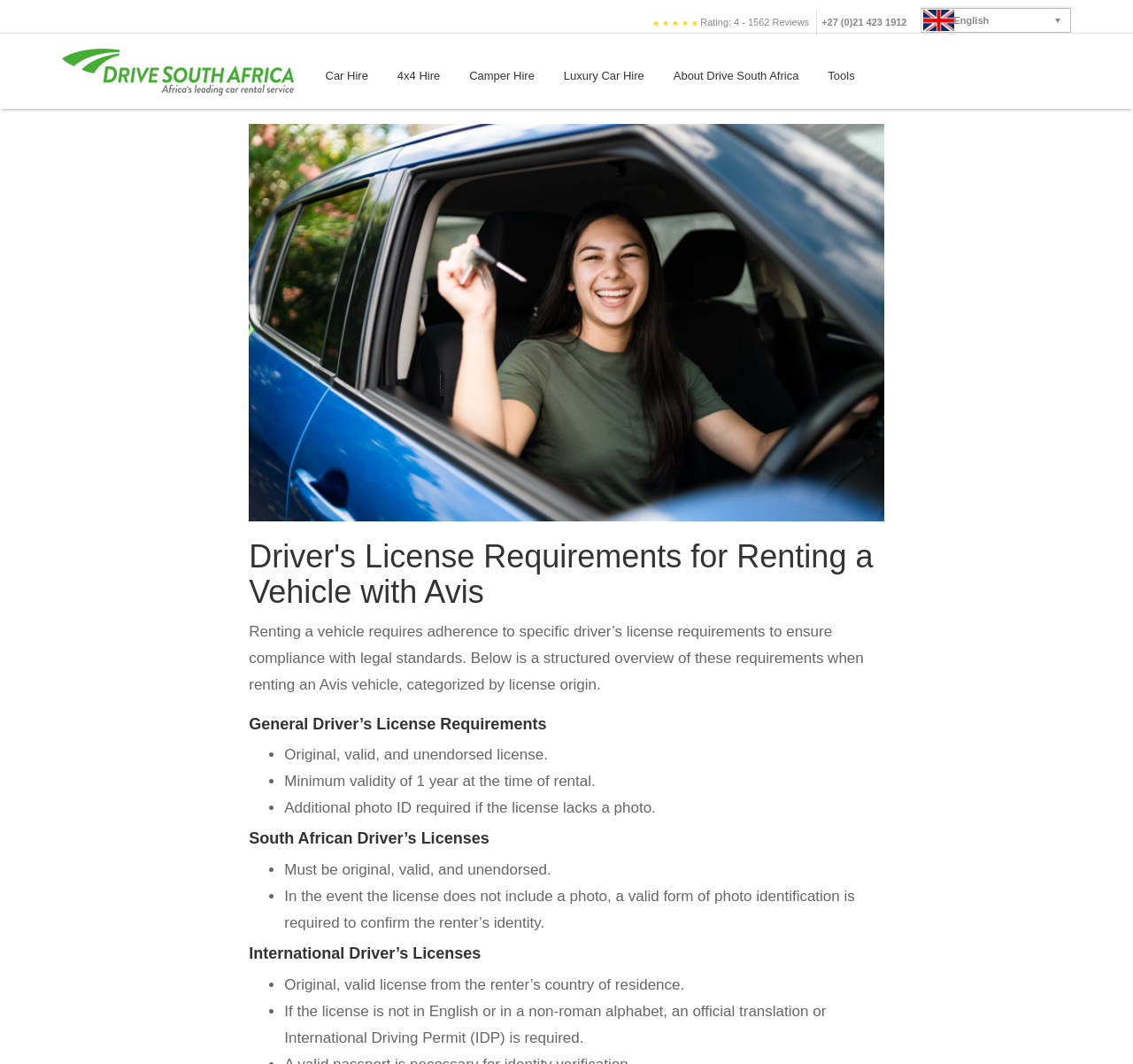Using the element description: "Rating: 4 - 1562 Reviews", determine the bounding box coordinates for the specified UI element. The coordinates should be four float numbers between 0 and 1, [left, top, right, bottom].

[0.577, 0.008, 0.714, 0.033]